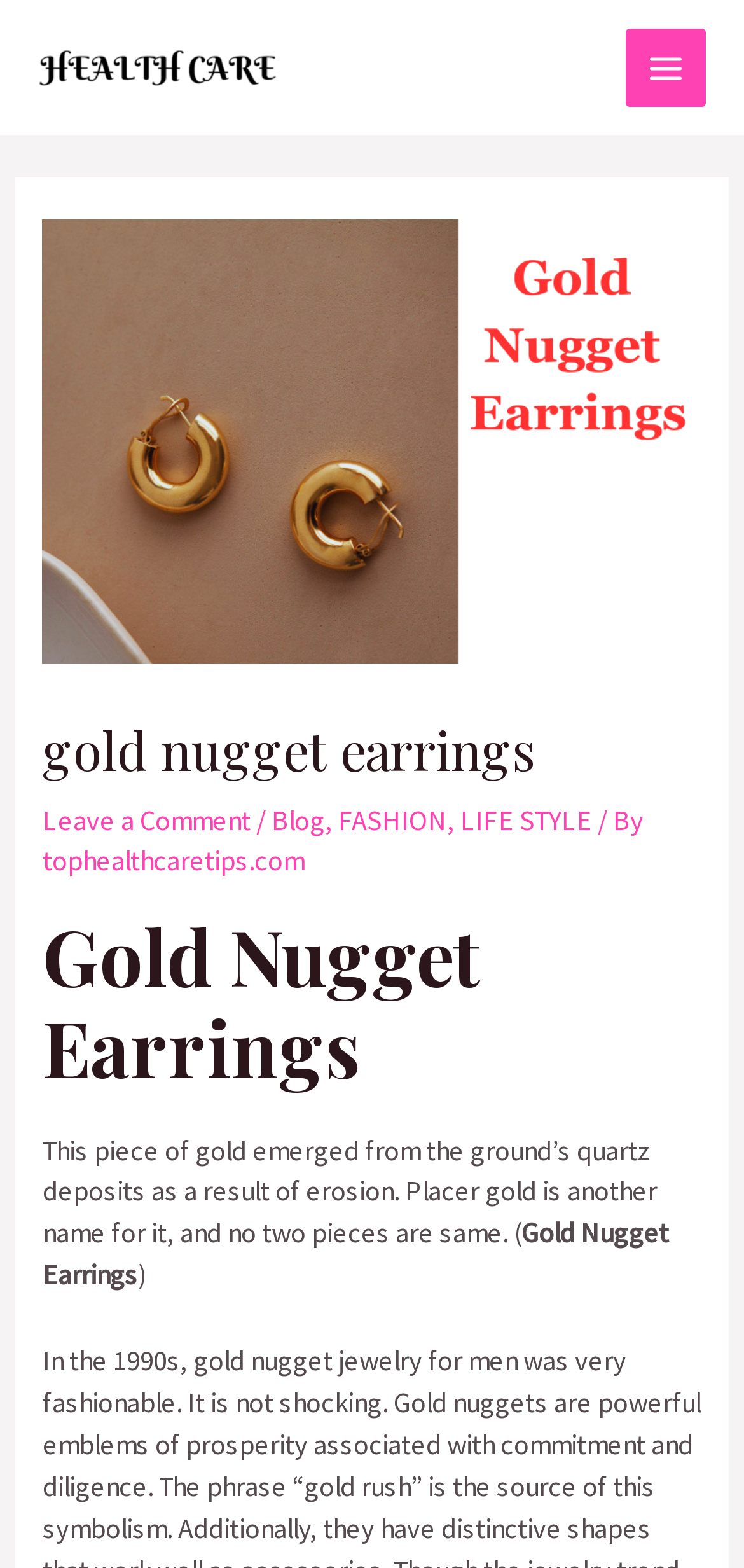Determine the bounding box coordinates for the HTML element described here: "LIFE STYLE".

[0.619, 0.512, 0.796, 0.534]